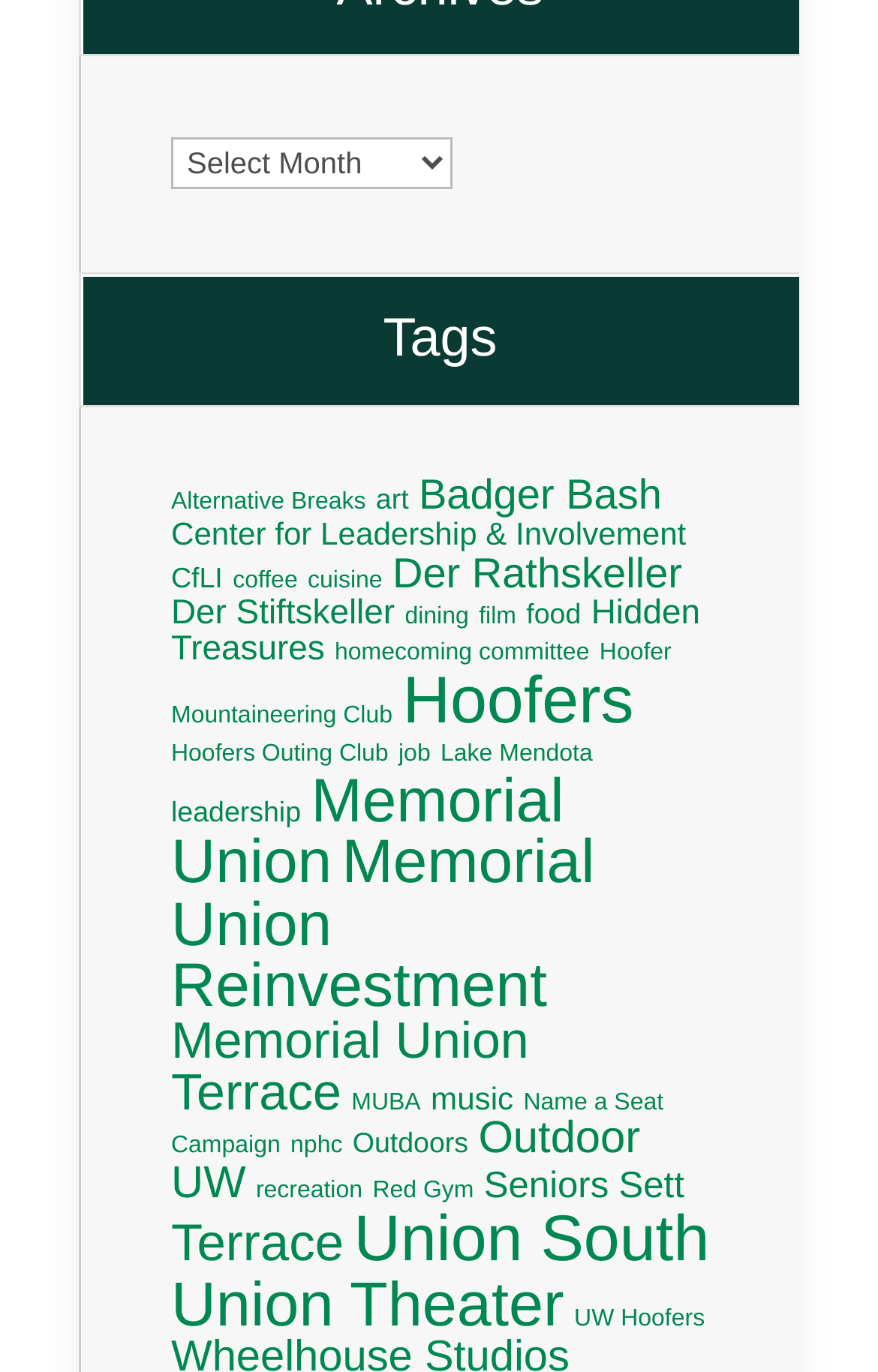Given the description "Hoofer Mountaineering Club", determine the bounding box of the corresponding UI element.

[0.195, 0.466, 0.765, 0.531]